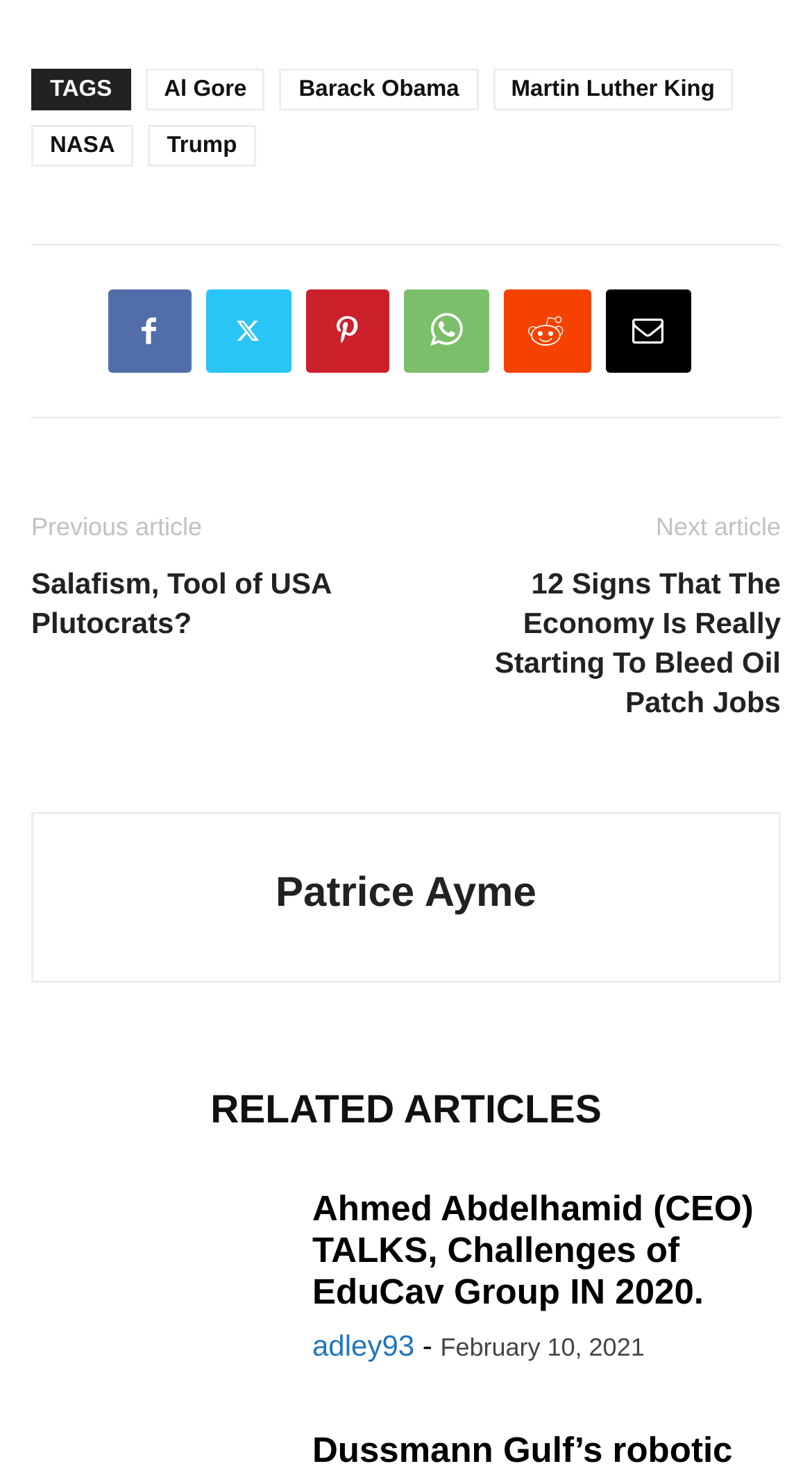What is the title of the article with the image?
Based on the image, give a concise answer in the form of a single word or short phrase.

Ahmed Abdelhamid (CEO) TALKS, Challenges of EduCav Group IN 2020.